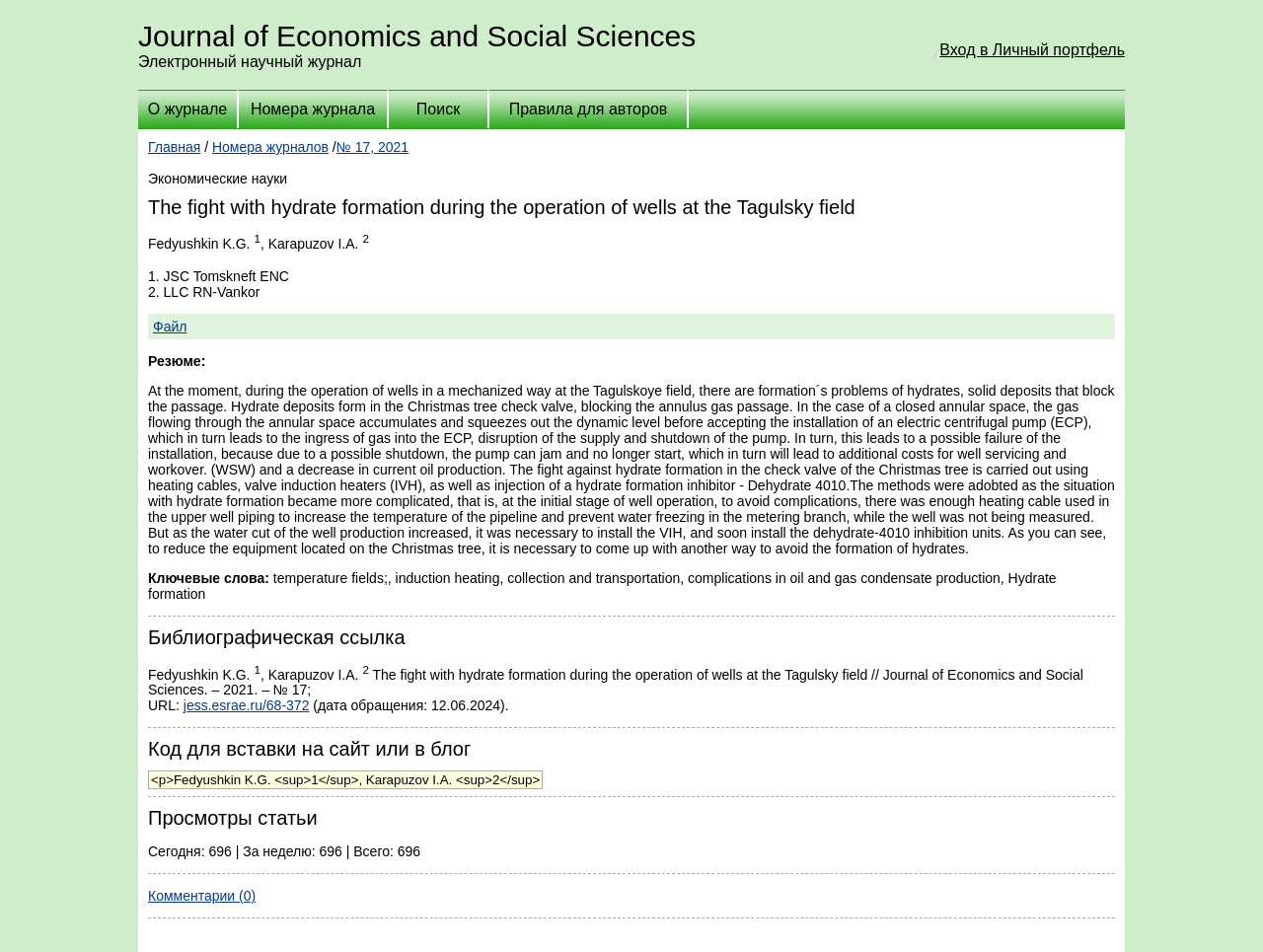Identify the bounding box coordinates of the section that should be clicked to achieve the task described: "Search in the journal".

[0.306, 0.094, 0.386, 0.135]